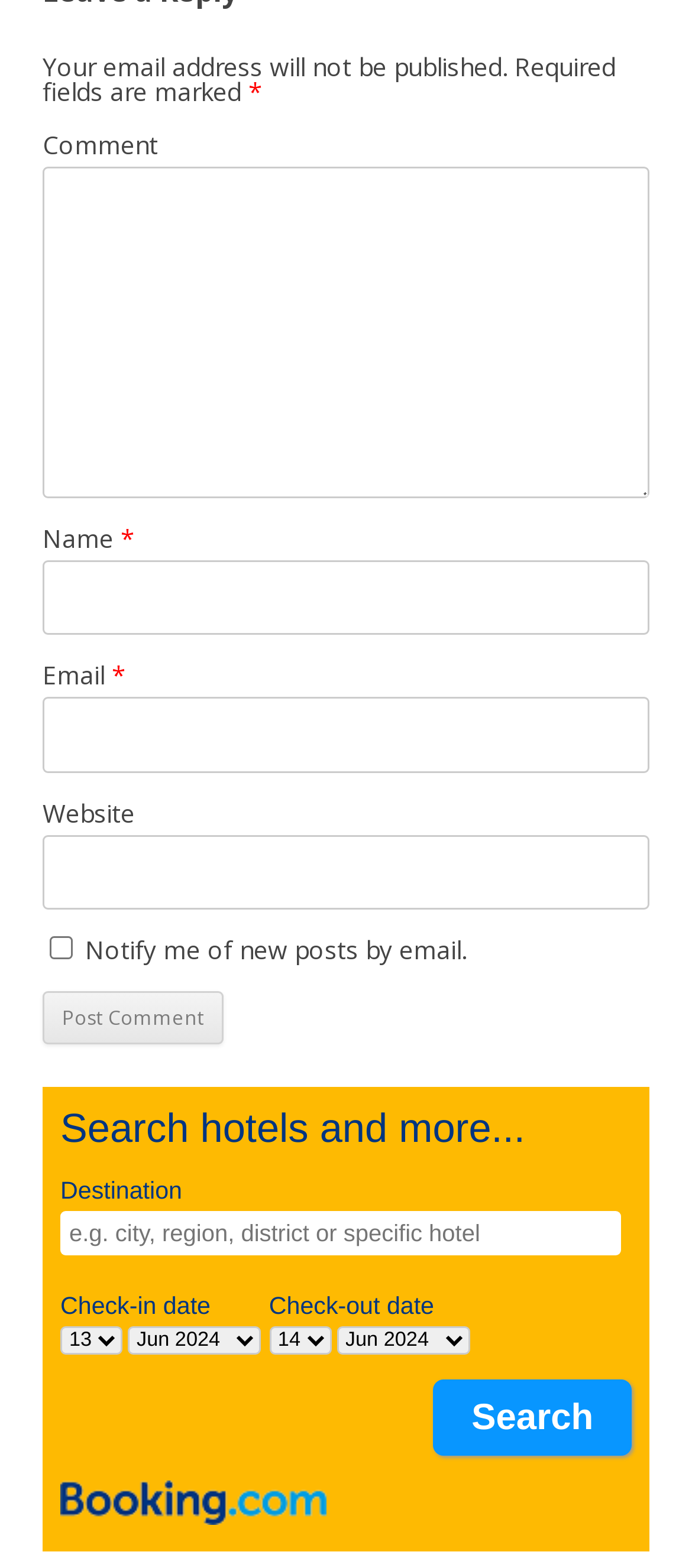Provide a brief response to the question below using a single word or phrase: 
What is the function of the 'Search' button?

Search hotels and more